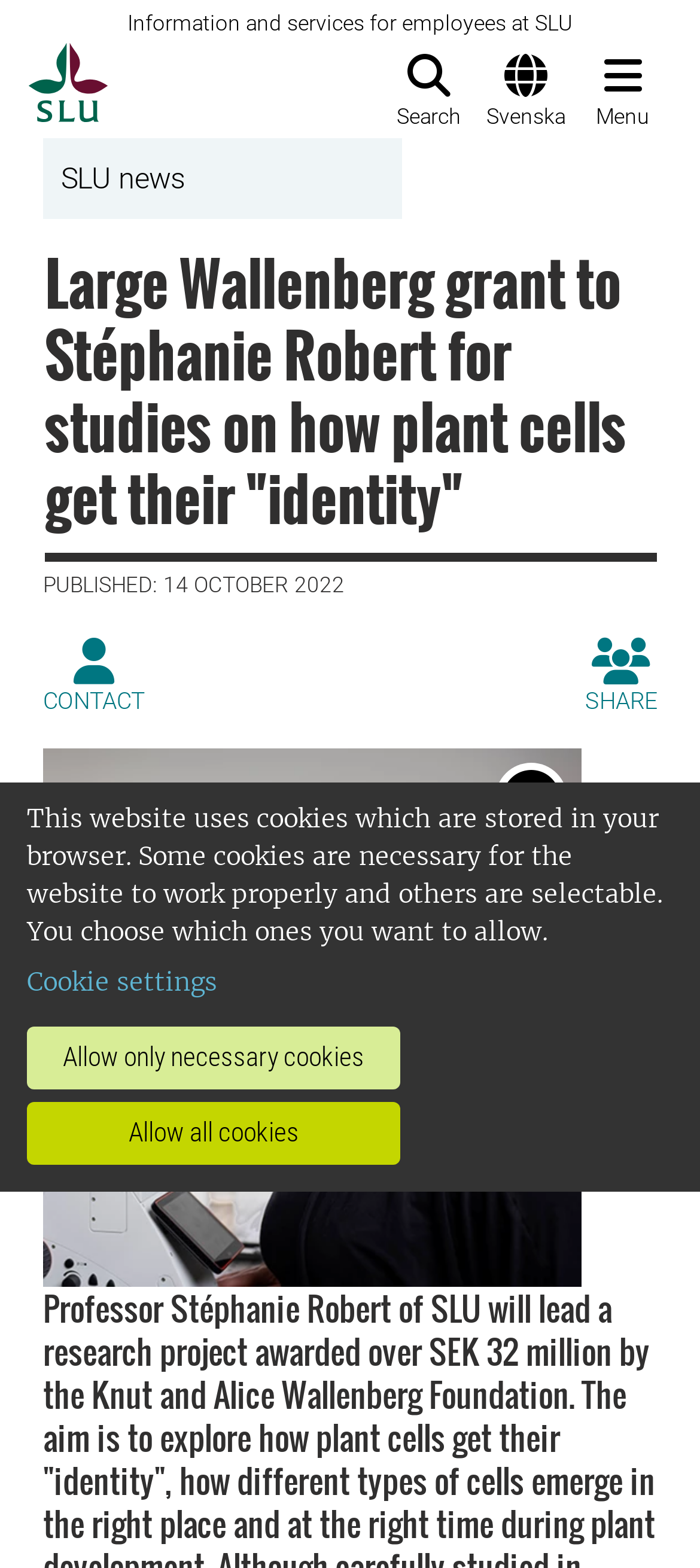Locate the bounding box coordinates of the area to click to fulfill this instruction: "Contact". The bounding box should be presented as four float numbers between 0 and 1, in the order [left, top, right, bottom].

[0.062, 0.406, 0.208, 0.458]